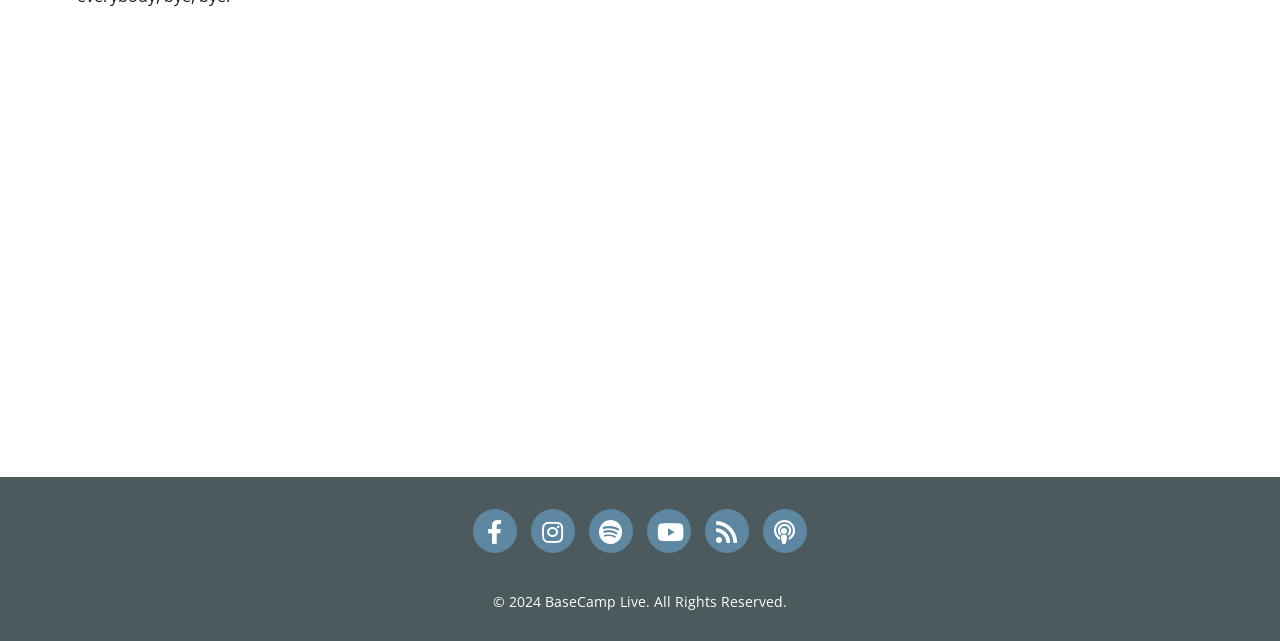Please identify the bounding box coordinates of where to click in order to follow the instruction: "Click on the link to Andrew Pudewa".

[0.084, 0.088, 0.19, 0.132]